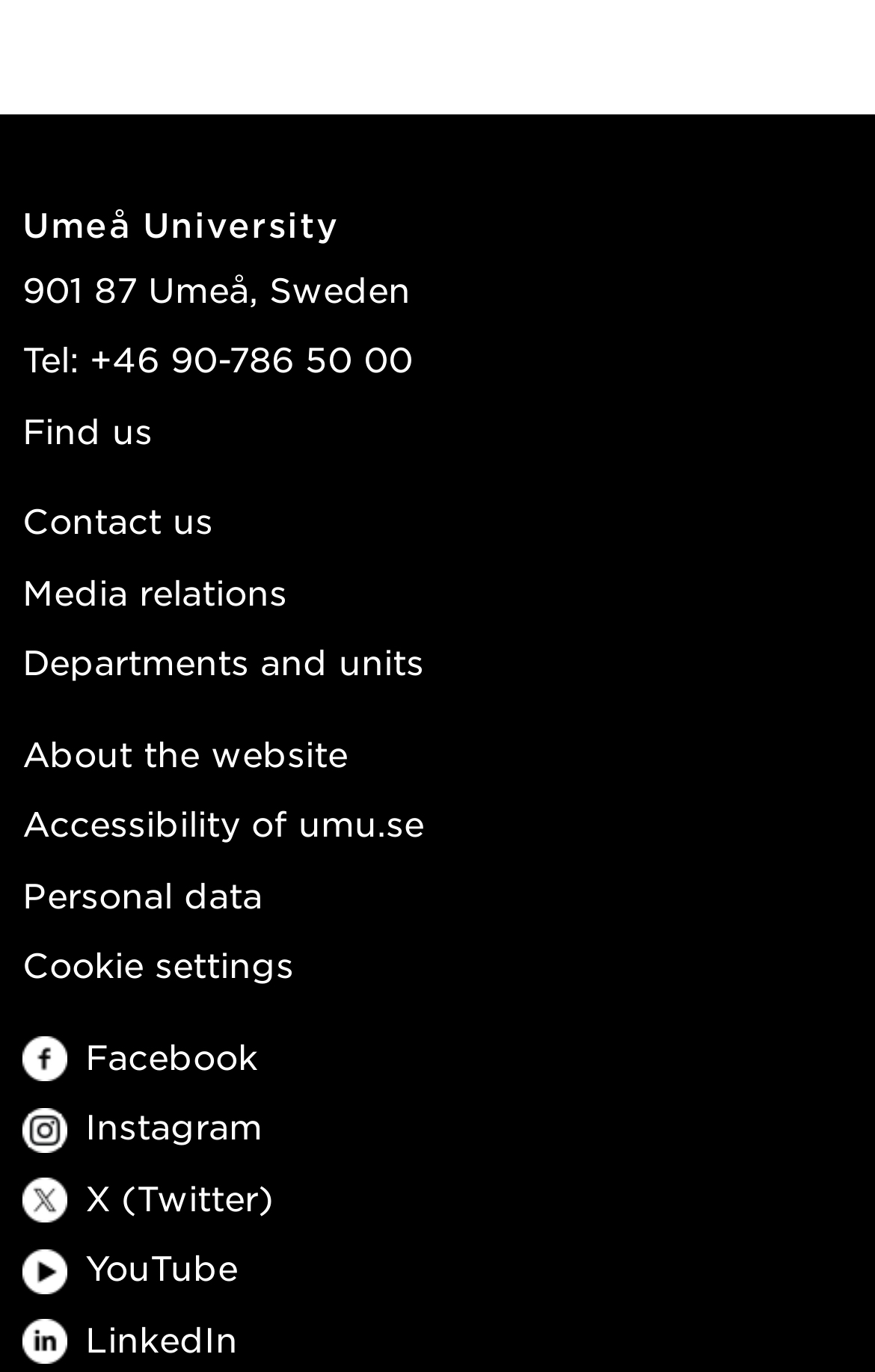Given the element description YouTube, identify the bounding box coordinates for the UI element on the webpage screenshot. The format should be (top-left x, top-left y, bottom-right x, bottom-right y), with values between 0 and 1.

[0.026, 0.908, 0.272, 0.939]